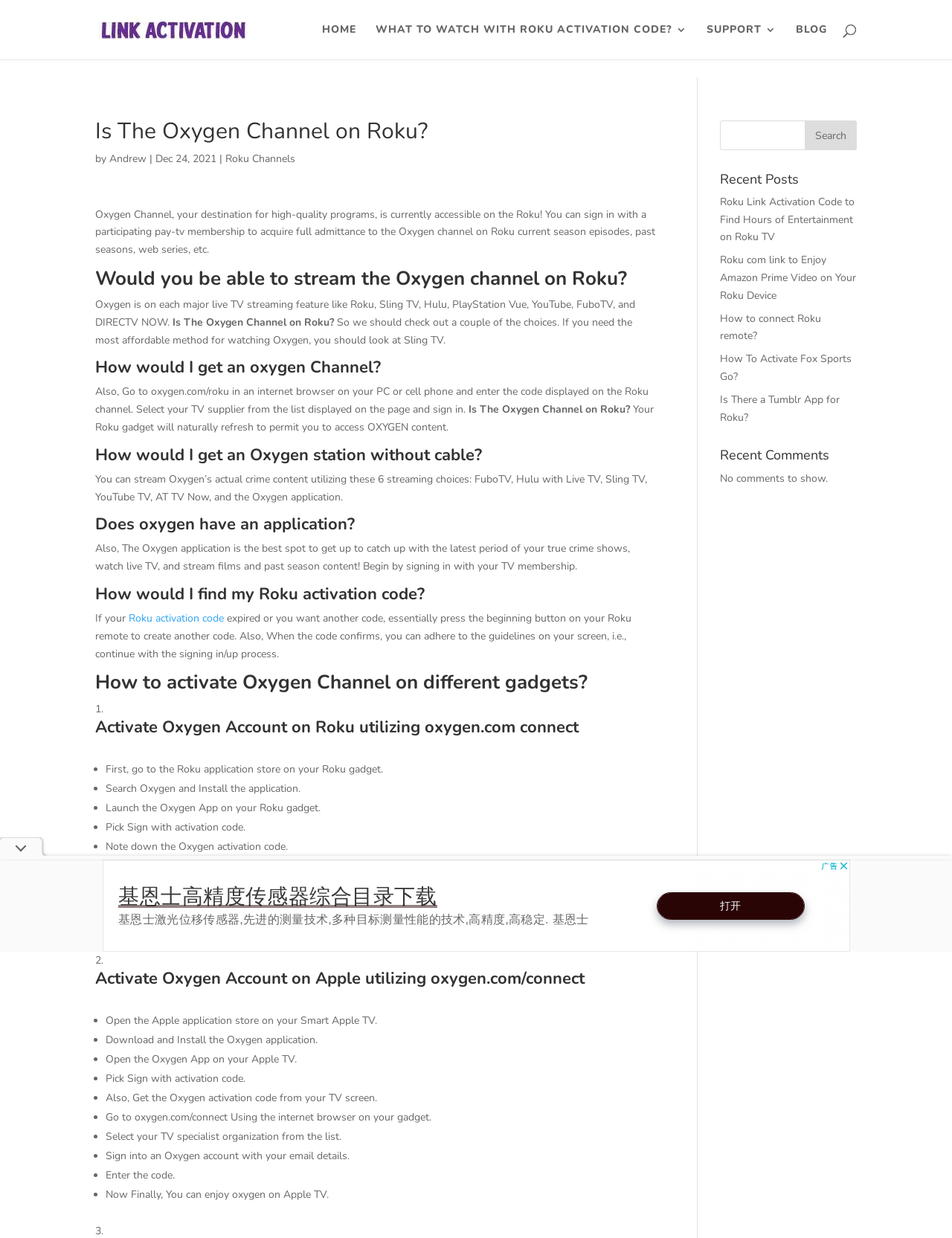Identify and provide the title of the webpage.

Is The Oxygen Channel on Roku?